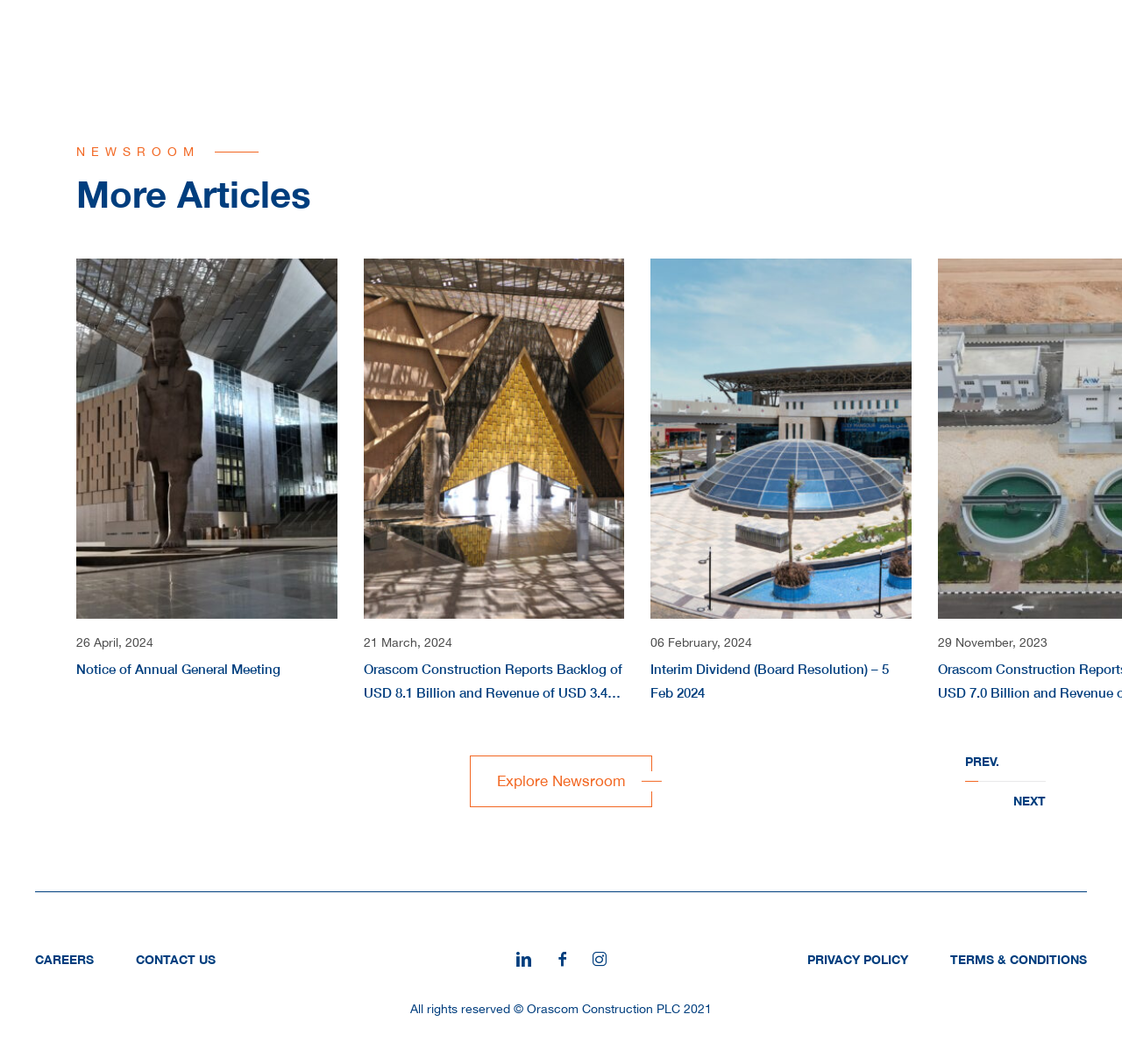What is the title of the news section?
Based on the image, please offer an in-depth response to the question.

The title of the news section is 'NEWSROOM' which is indicated by the heading element at the top of the webpage.